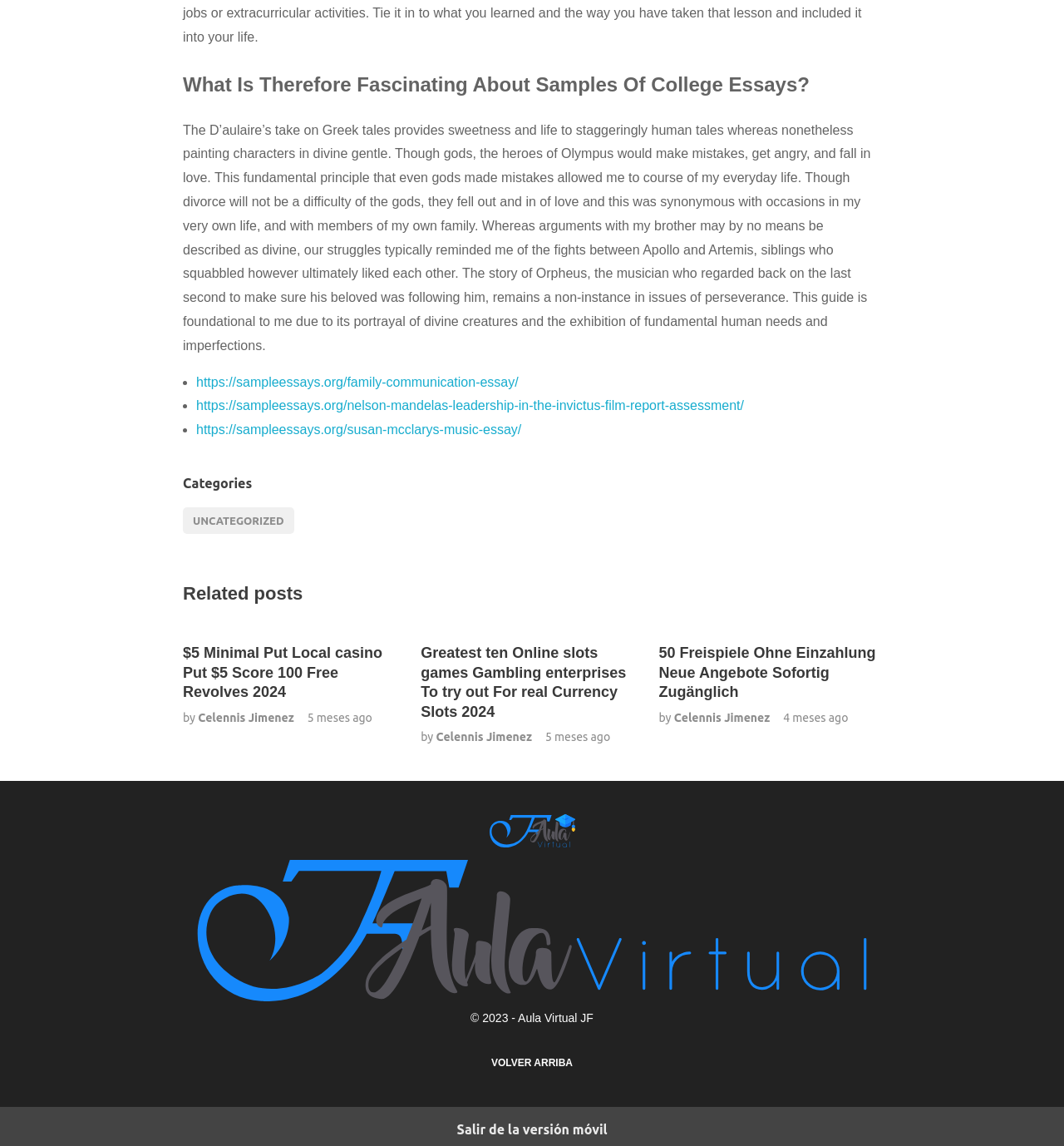Determine the bounding box coordinates of the section to be clicked to follow the instruction: "Return to the top of the page". The coordinates should be given as four float numbers between 0 and 1, formatted as [left, top, right, bottom].

[0.184, 0.919, 0.816, 0.937]